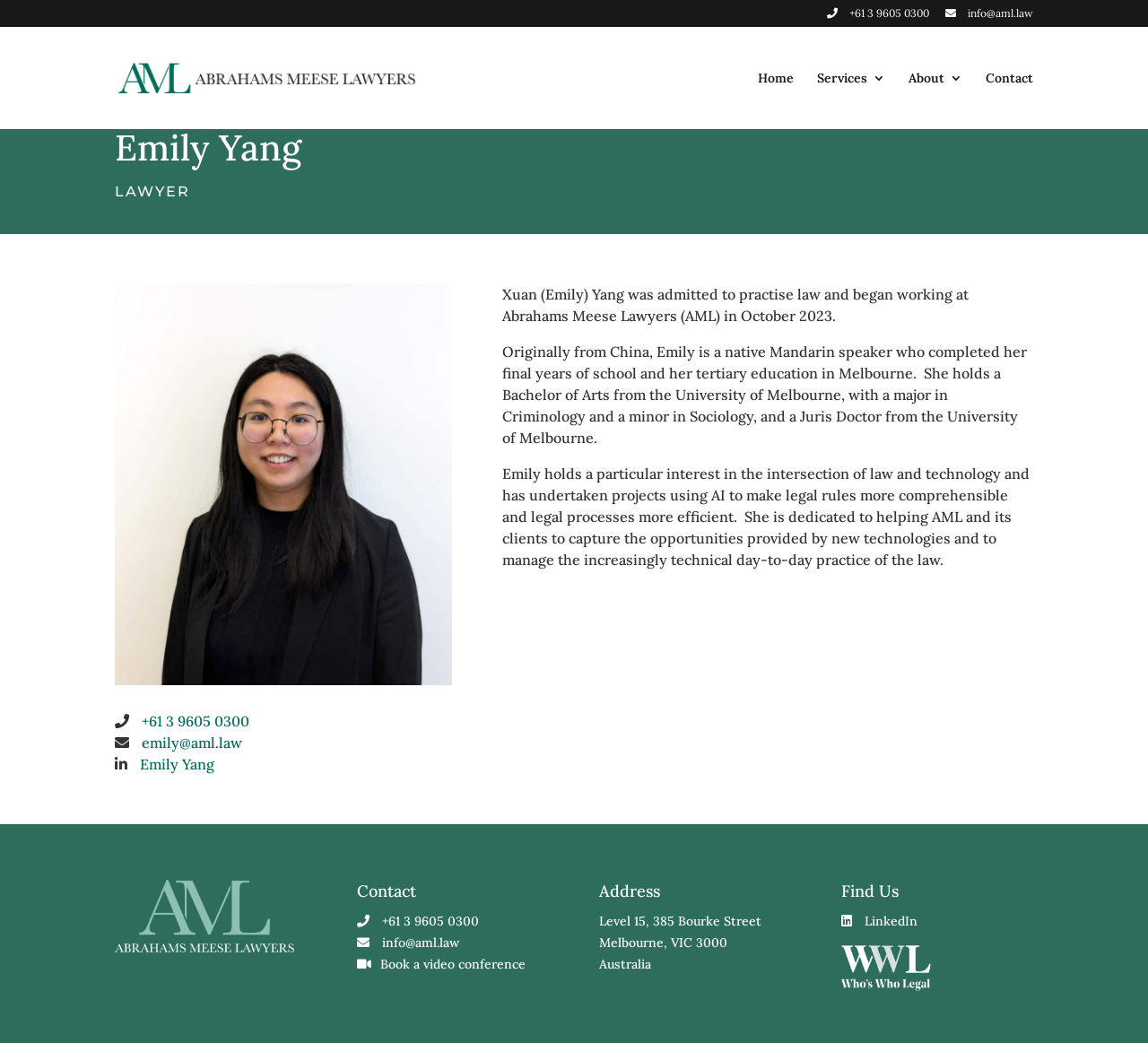Please find the bounding box coordinates of the element that needs to be clicked to perform the following instruction: "Book a video conference". The bounding box coordinates should be four float numbers between 0 and 1, represented as [left, top, right, bottom].

[0.331, 0.916, 0.458, 0.932]